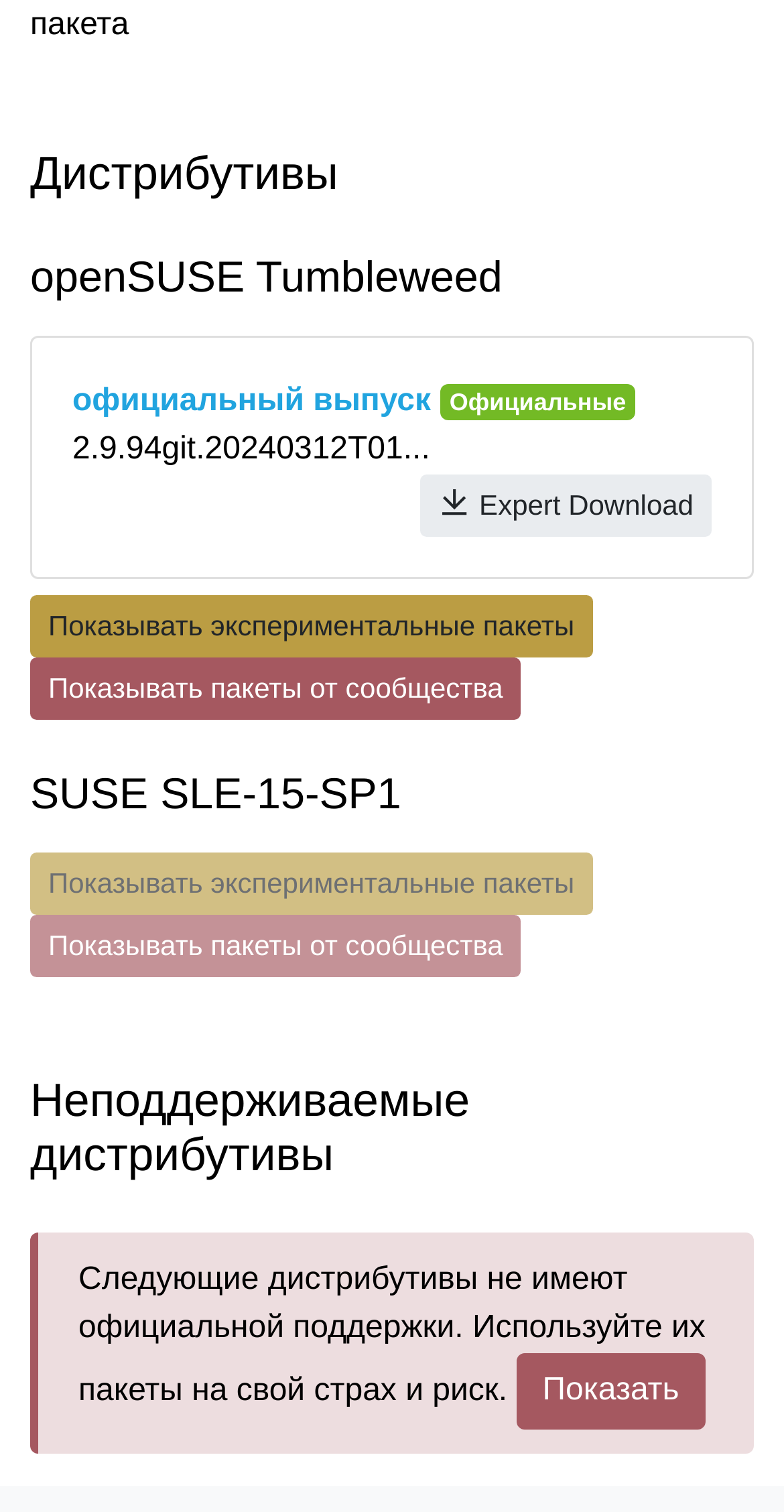What is the purpose of the webpage?
Using the visual information, reply with a single word or short phrase.

To display Linux distributions